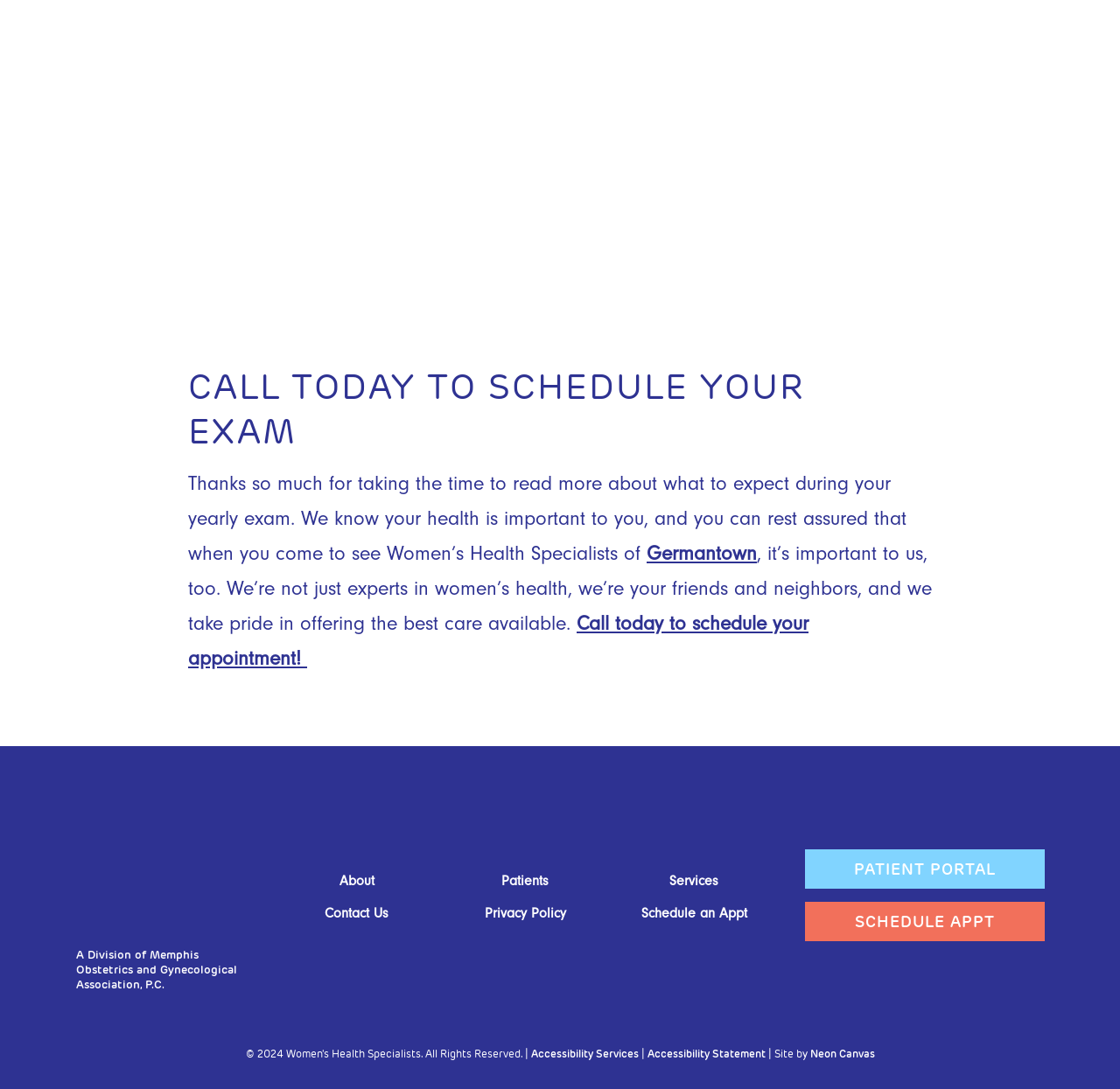Extract the bounding box of the UI element described as: "Schedule an Appt".

[0.572, 0.831, 0.667, 0.846]